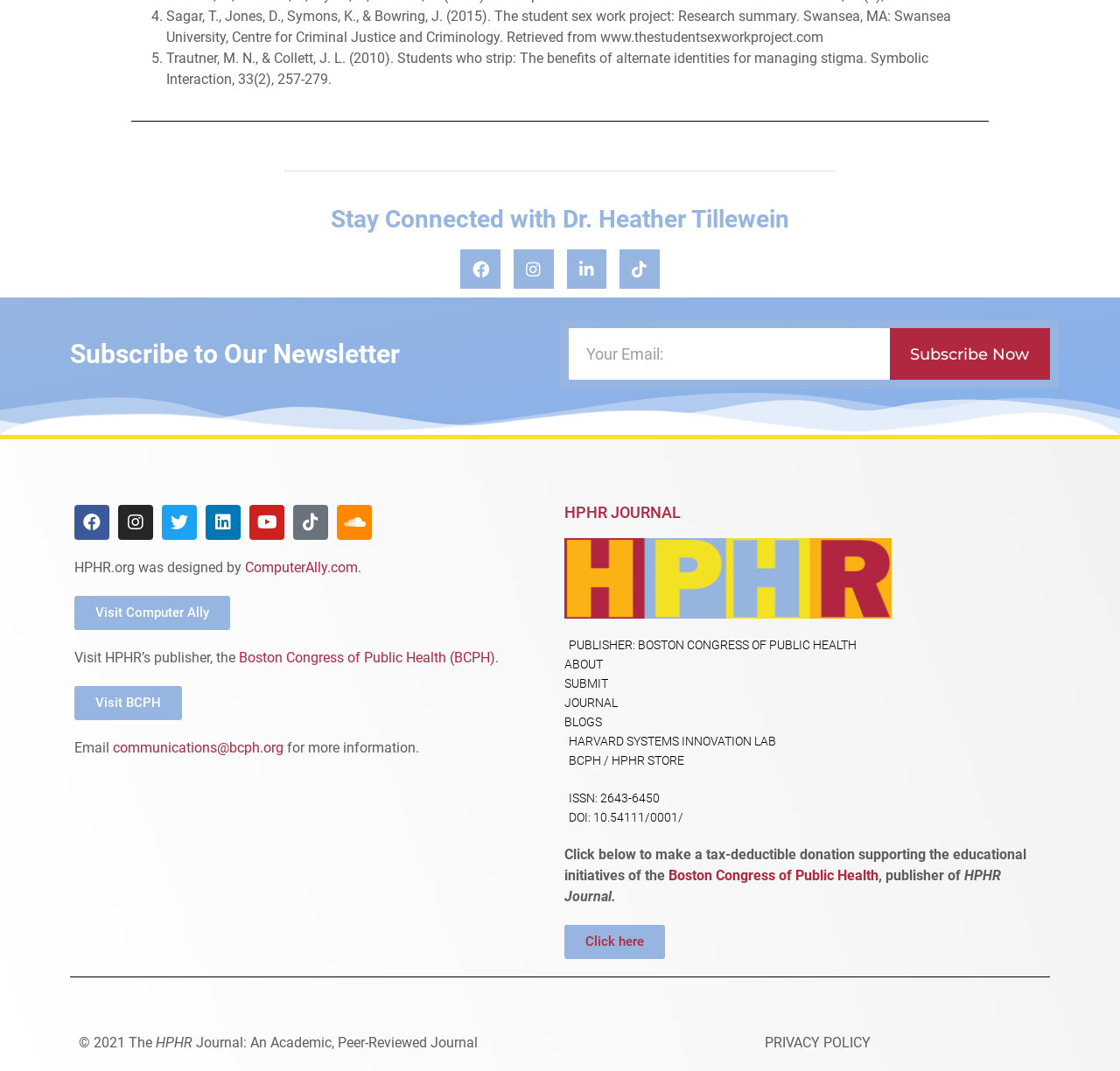Please predict the bounding box coordinates of the element's region where a click is necessary to complete the following instruction: "Check the privacy policy". The coordinates should be represented by four float numbers between 0 and 1, i.e., [left, top, right, bottom].

[0.683, 0.966, 0.777, 0.982]